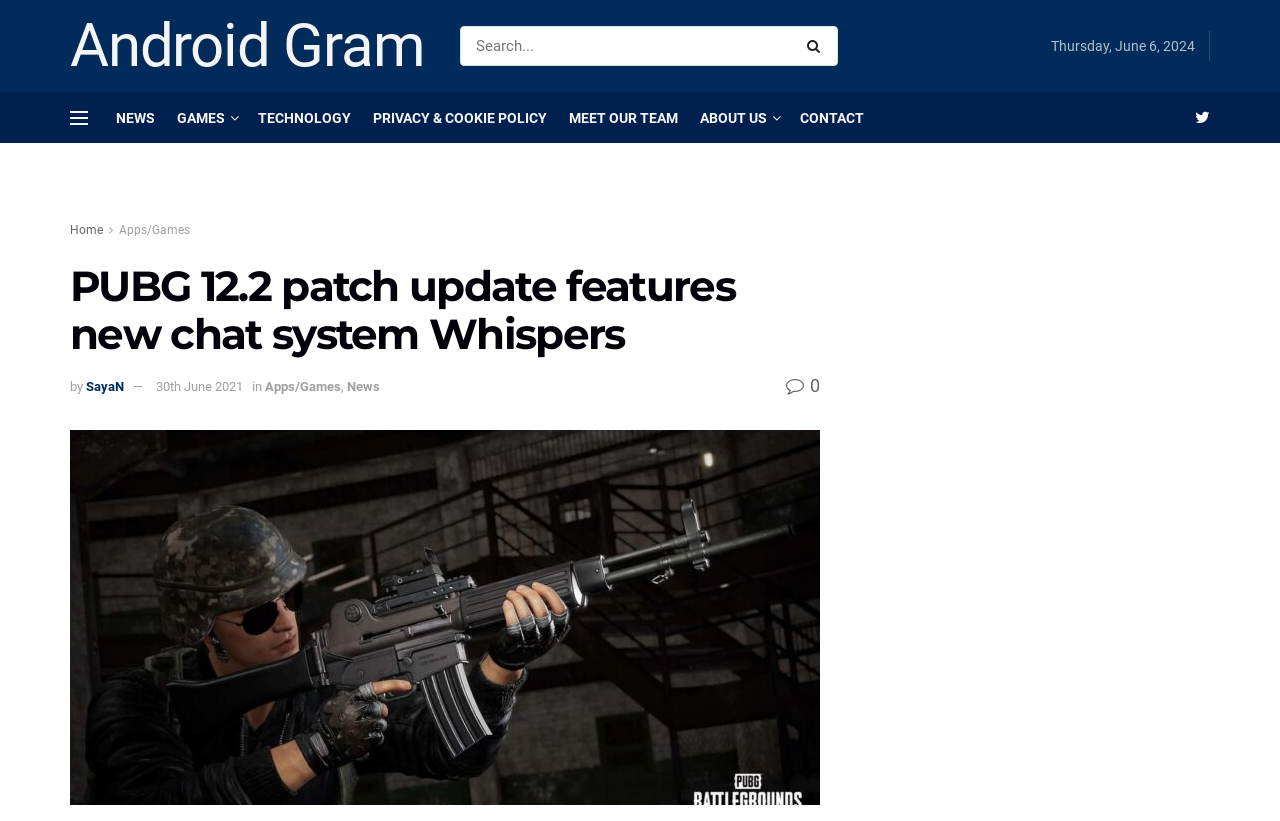Please pinpoint the bounding box coordinates for the region I should click to adhere to this instruction: "Click the Facebook link".

None